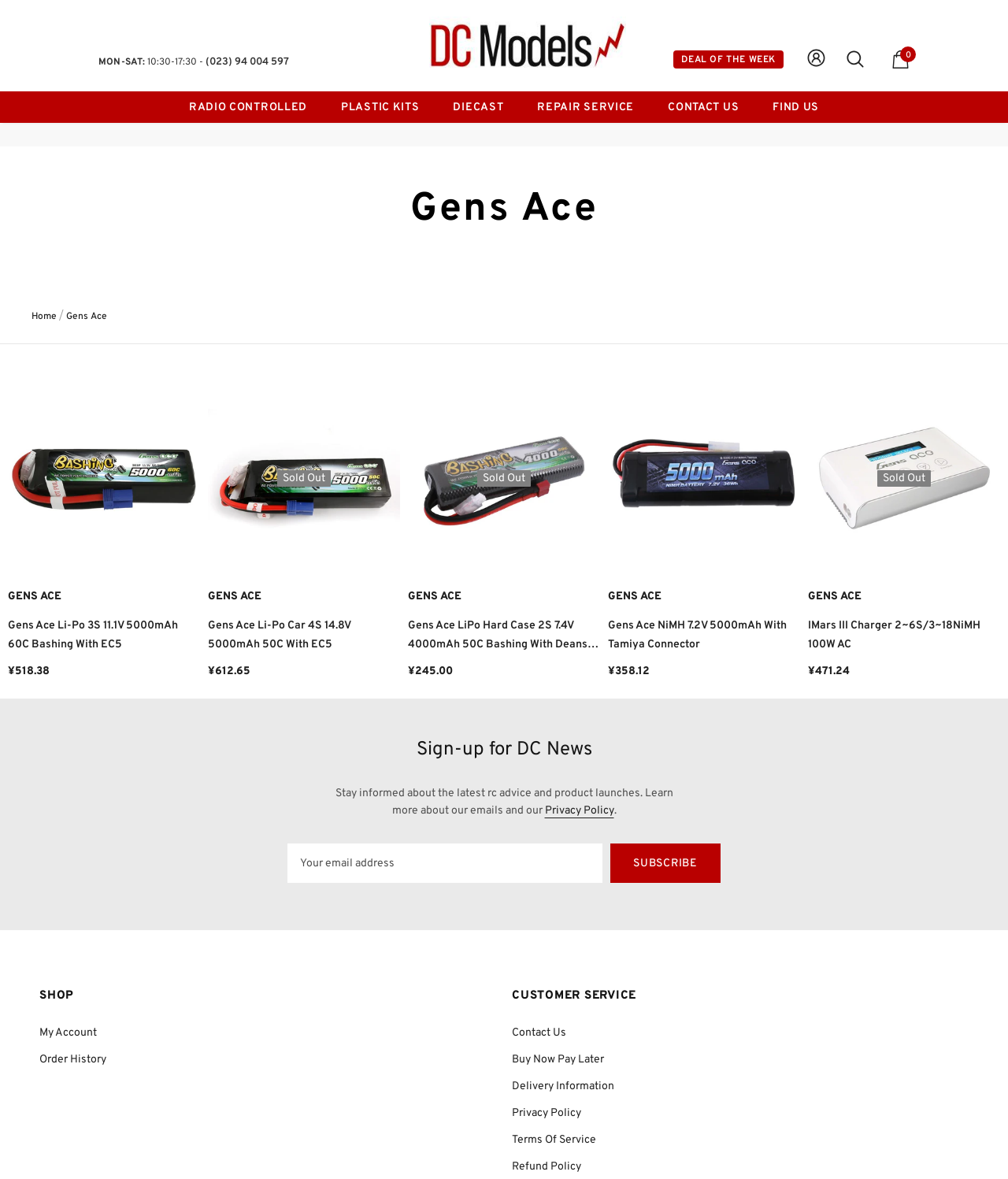Indicate the bounding box coordinates of the clickable region to achieve the following instruction: "Enter email address in the 'Email Address' field."

[0.285, 0.715, 0.598, 0.749]